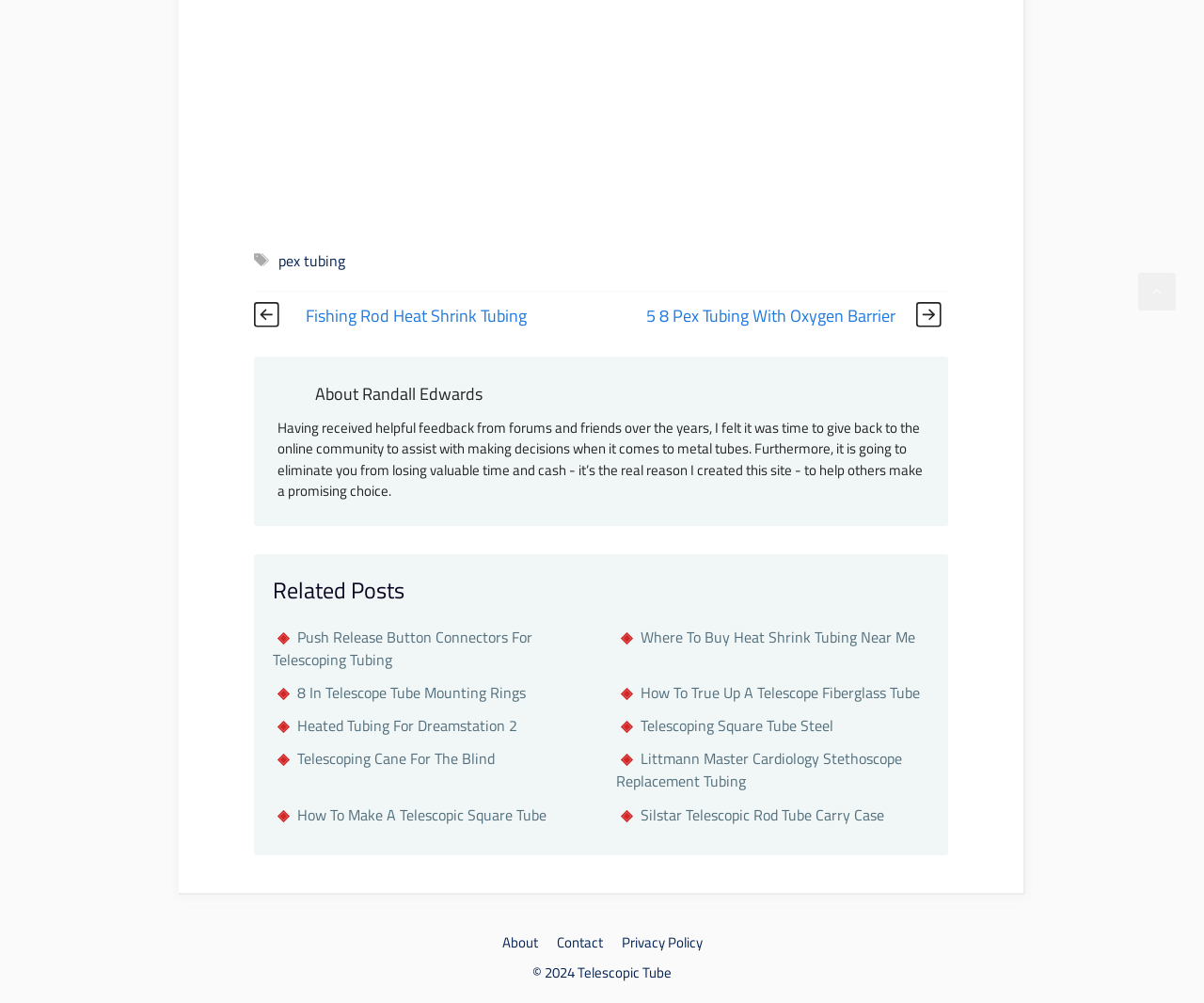Please determine the bounding box coordinates of the element's region to click in order to carry out the following instruction: "Click on 'Florida Caterpillars'". The coordinates should be four float numbers between 0 and 1, i.e., [left, top, right, bottom].

None